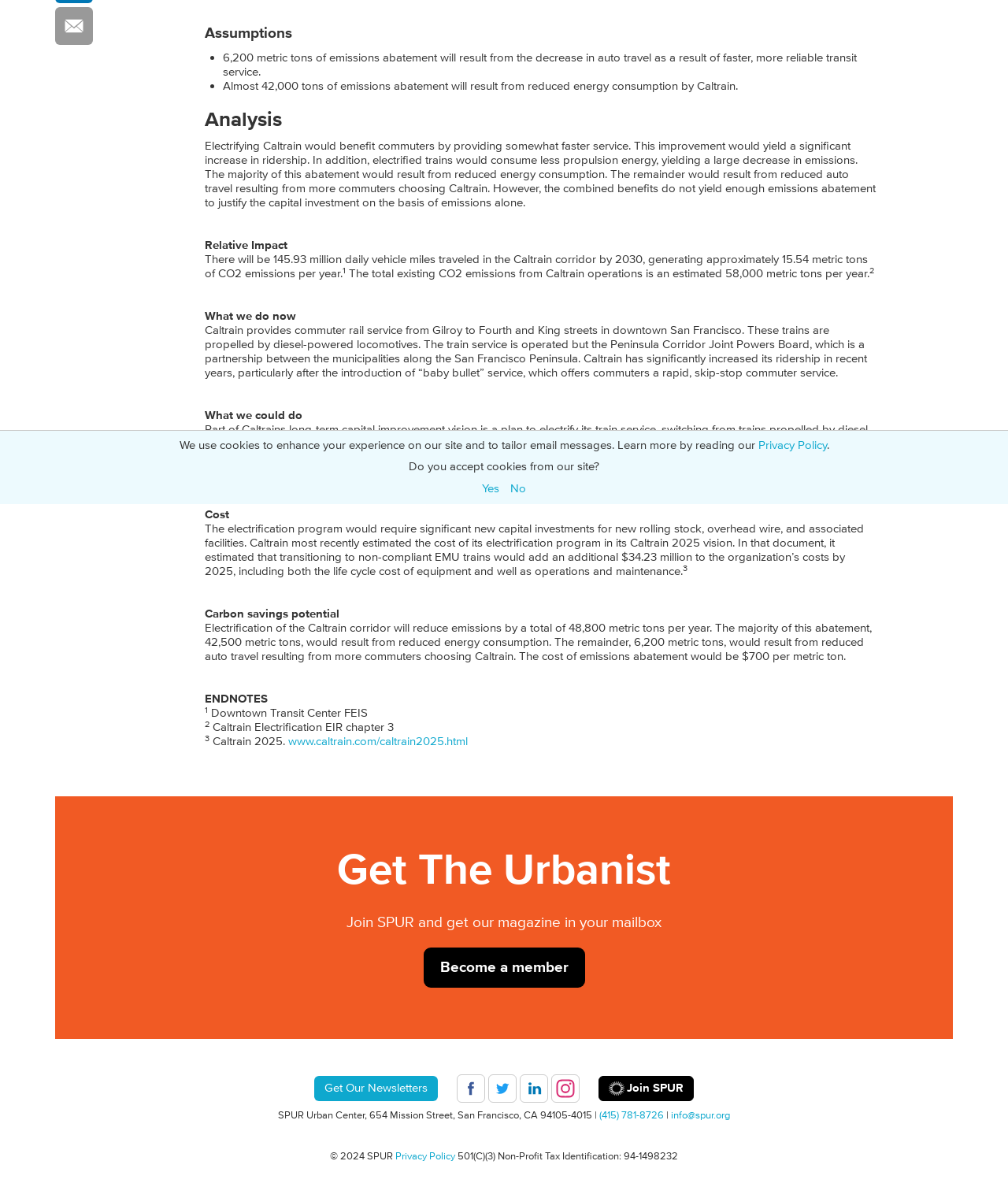Identify the coordinates of the bounding box for the element described below: "(415) 781-8726". Return the coordinates as four float numbers between 0 and 1: [left, top, right, bottom].

[0.595, 0.926, 0.659, 0.936]